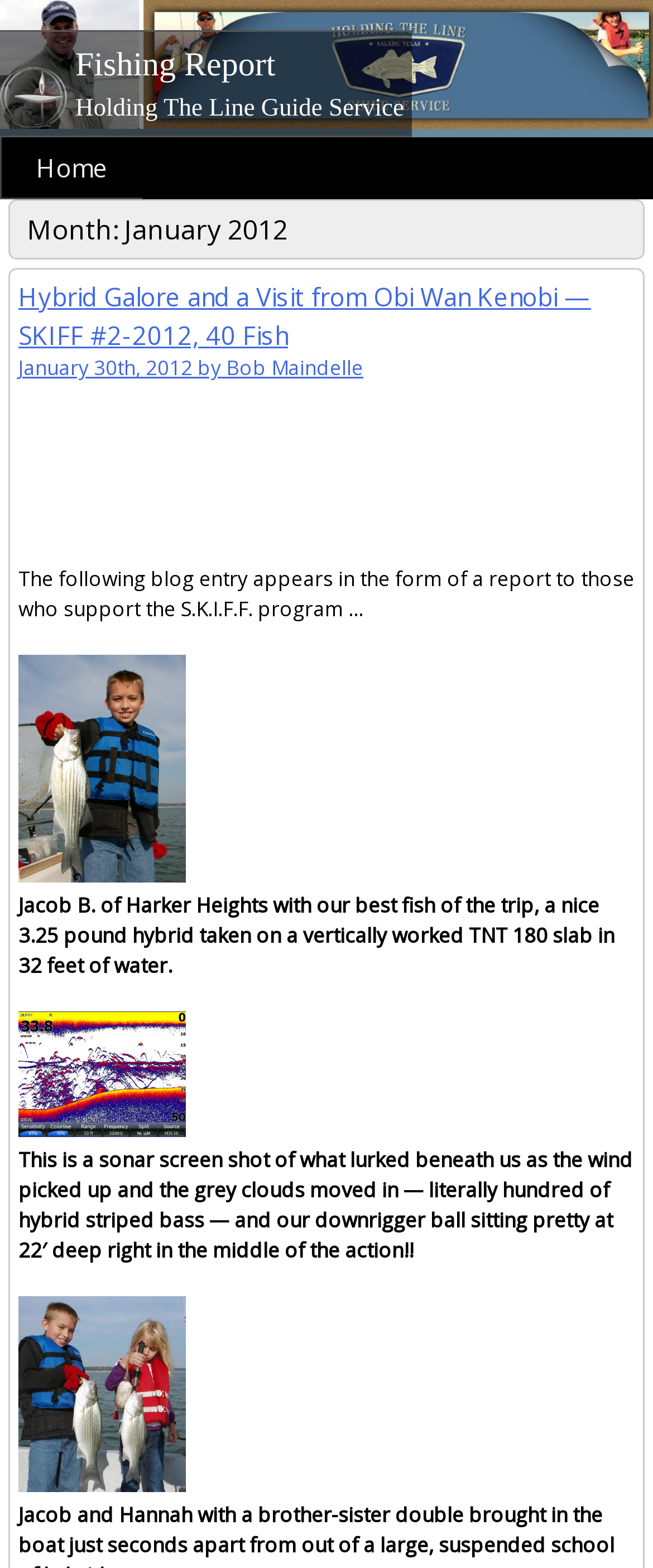Identify the bounding box for the given UI element using the description provided. Coordinates should be in the format (top-left x, top-left y, bottom-right x, bottom-right y) and must be between 0 and 1. Here is the description: Skip to content

[0.0, 0.088, 0.336, 0.132]